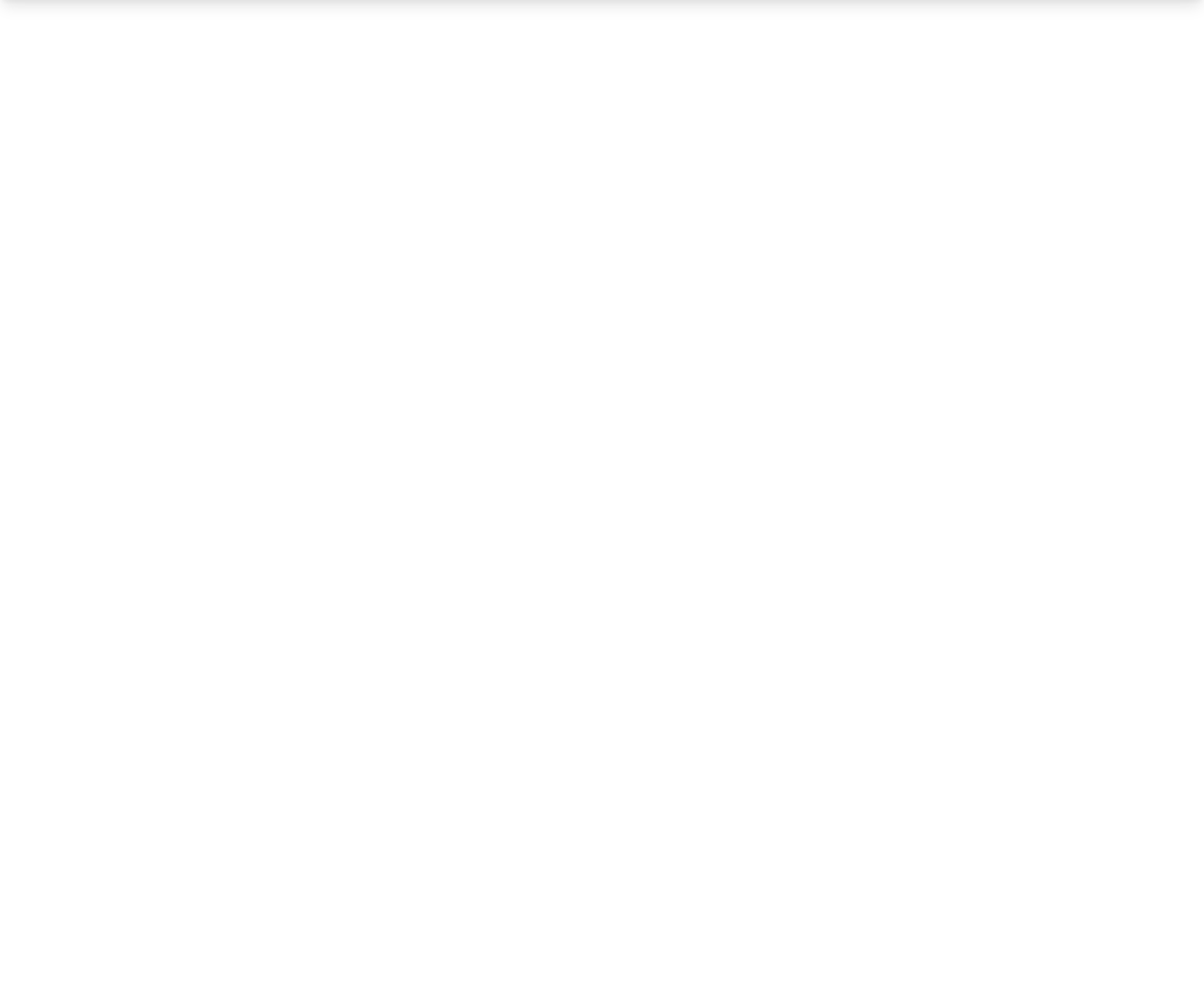How many links are there in the Crystallization section?
Please provide a comprehensive answer to the question based on the webpage screenshot.

I counted the links in the Crystallization section, which starts with the heading 'Crystallization'. I found 5 links: 'back to the top', 'print', 'Go to Crystallization (commentary) Search', and two links with no text. Therefore, there are 5 links in the Crystallization section.